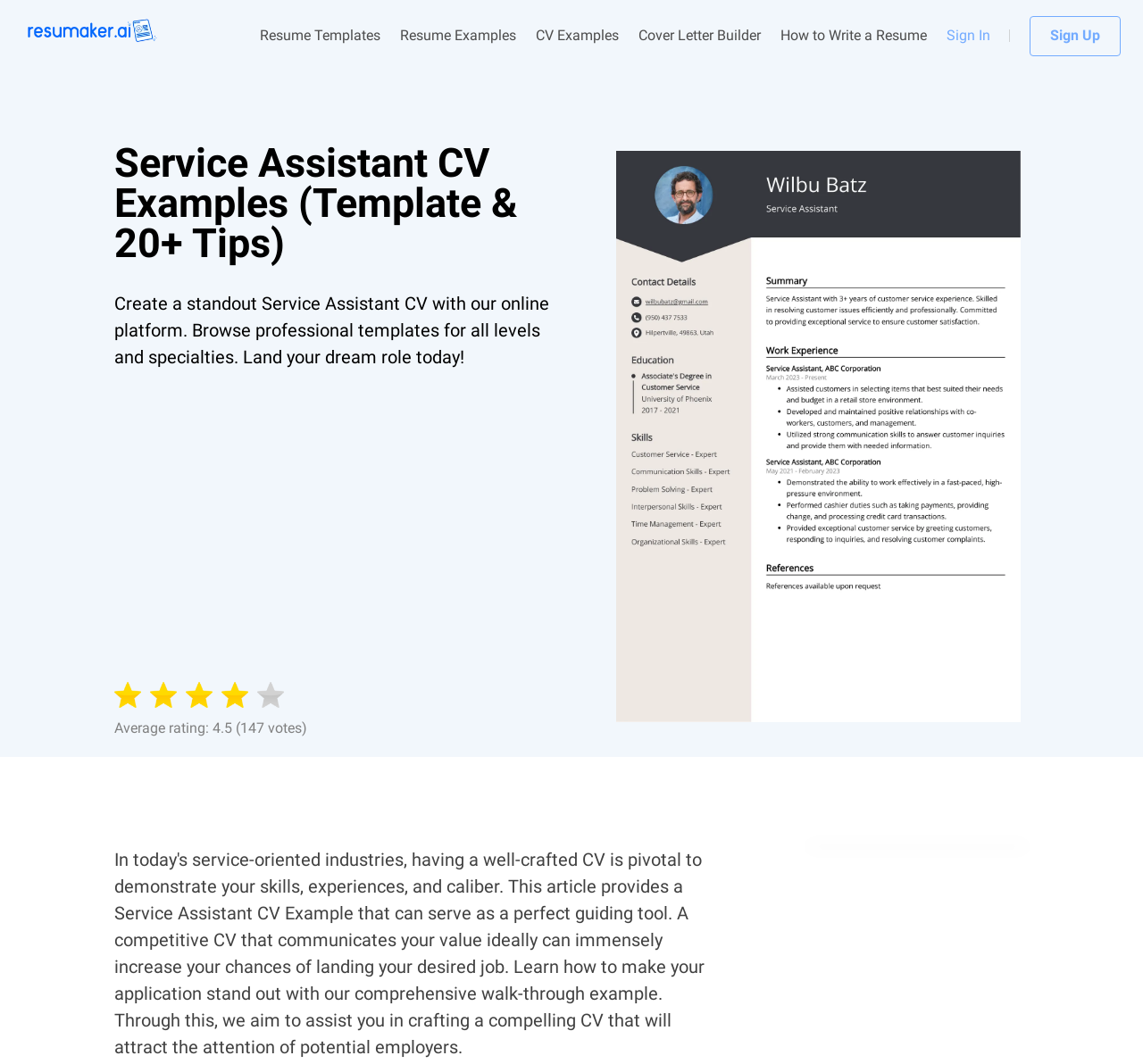Please extract and provide the main headline of the webpage.

Service Assistant CV Examples (Template & 20+ Tips)